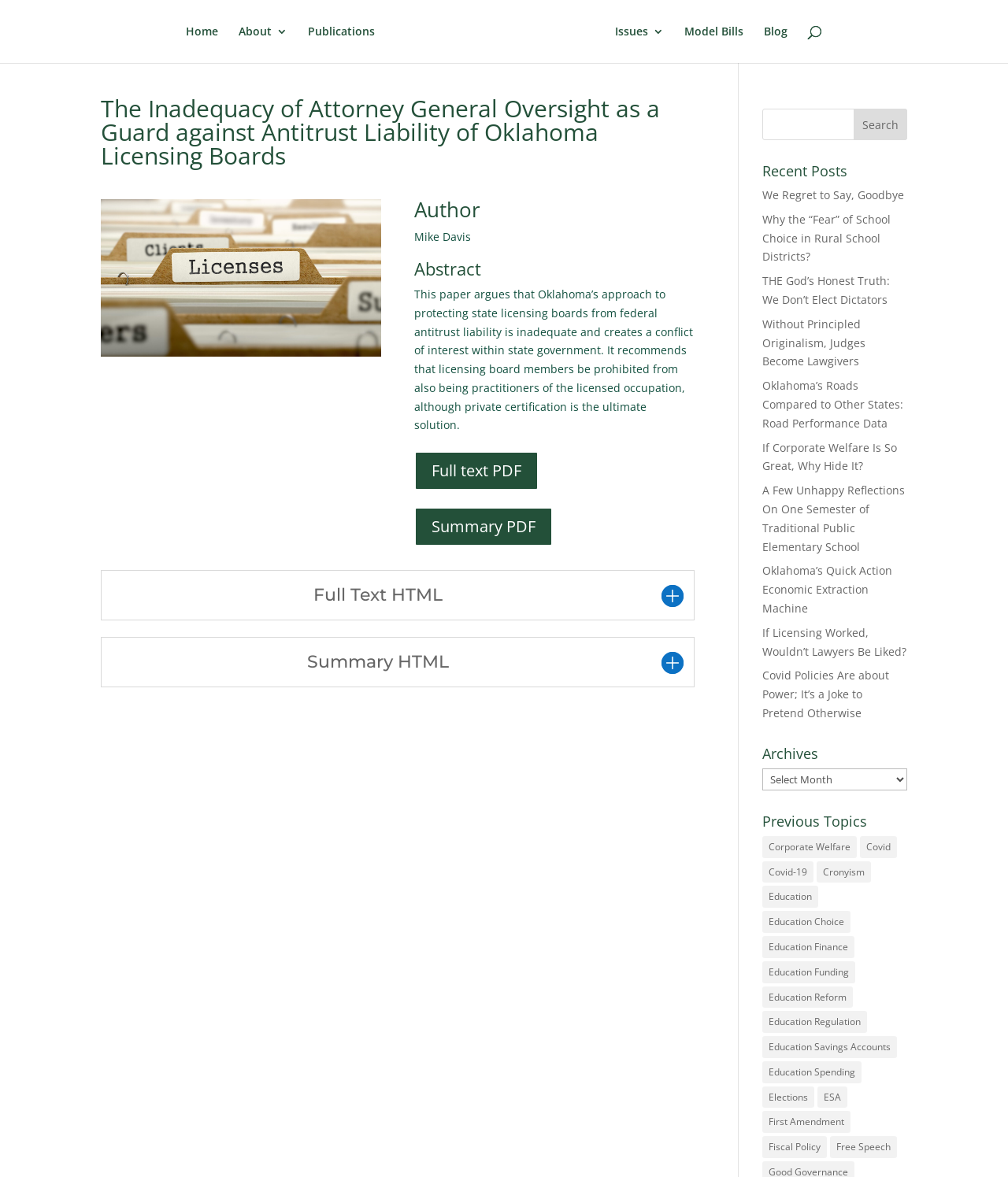Extract the bounding box coordinates for the UI element described by the text: "We Regret to Say, Goodbye". The coordinates should be in the form of [left, top, right, bottom] with values between 0 and 1.

[0.756, 0.159, 0.897, 0.172]